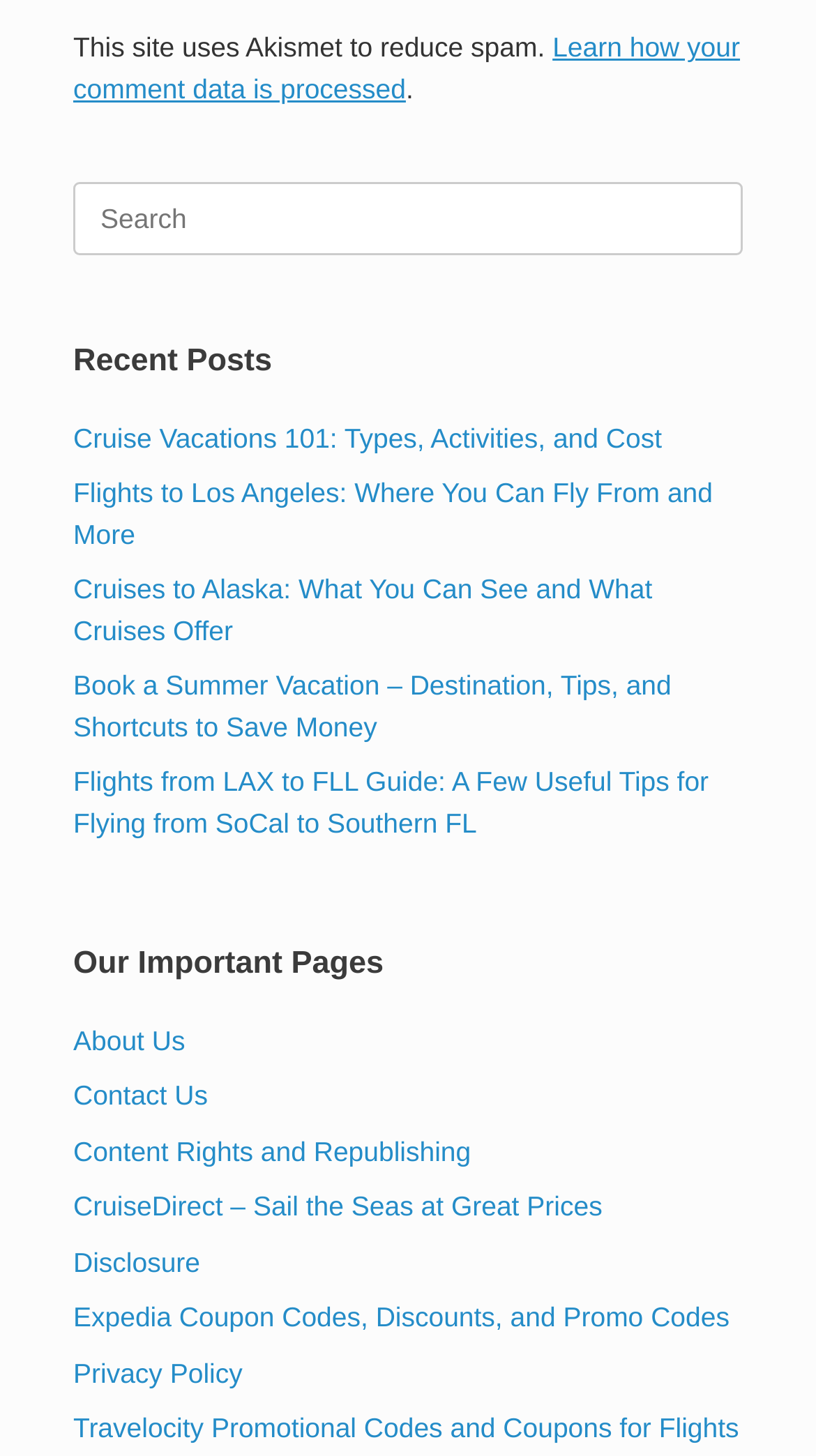Could you specify the bounding box coordinates for the clickable section to complete the following instruction: "Read about Cruise Vacations 101"?

[0.09, 0.29, 0.811, 0.312]